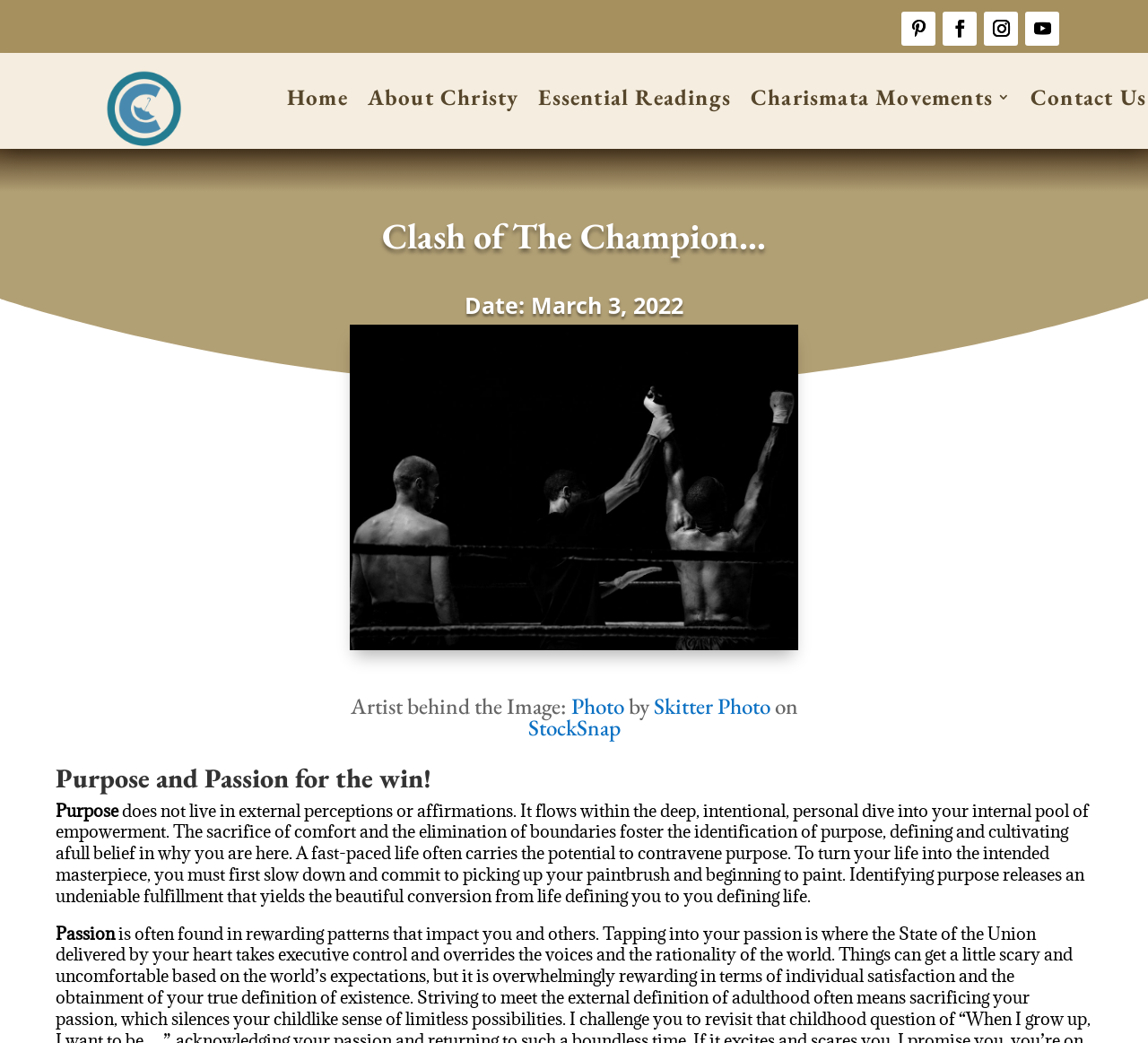Carefully examine the image and provide an in-depth answer to the question: What is the image on the webpage about?

The webpage has an image, but it does not provide any clear information about what the image is about. It only mentions the source of the image as 'StockSnap'.